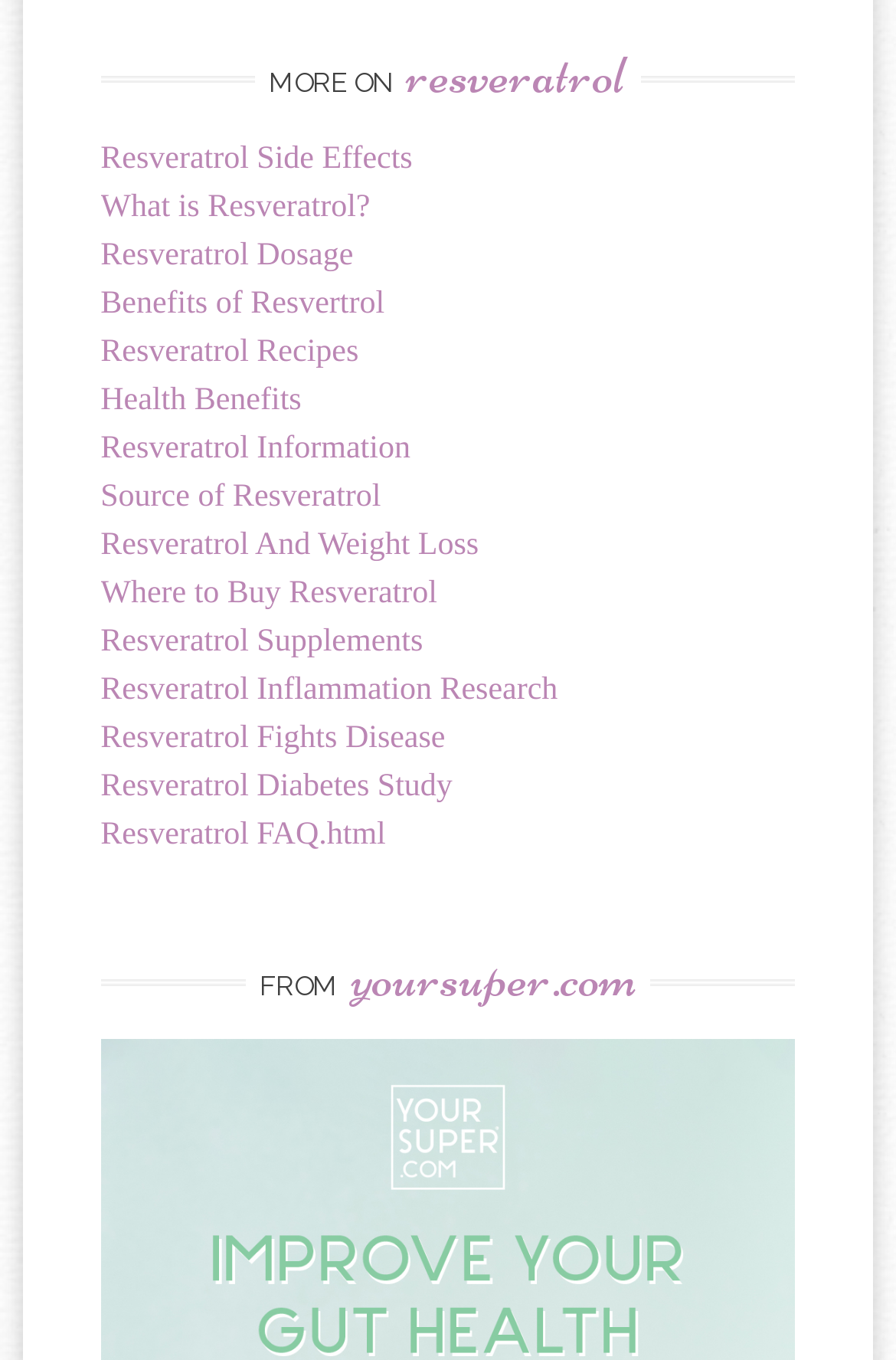Please use the details from the image to answer the following question comprehensively:
What is the main topic of this webpage?

The main topic of this webpage is Resveratrol, which can be inferred from the multiple links and headings related to Resveratrol, such as 'MORE ON resveratrol', 'What is Resveratrol?', 'Resveratrol Side Effects', and many more.